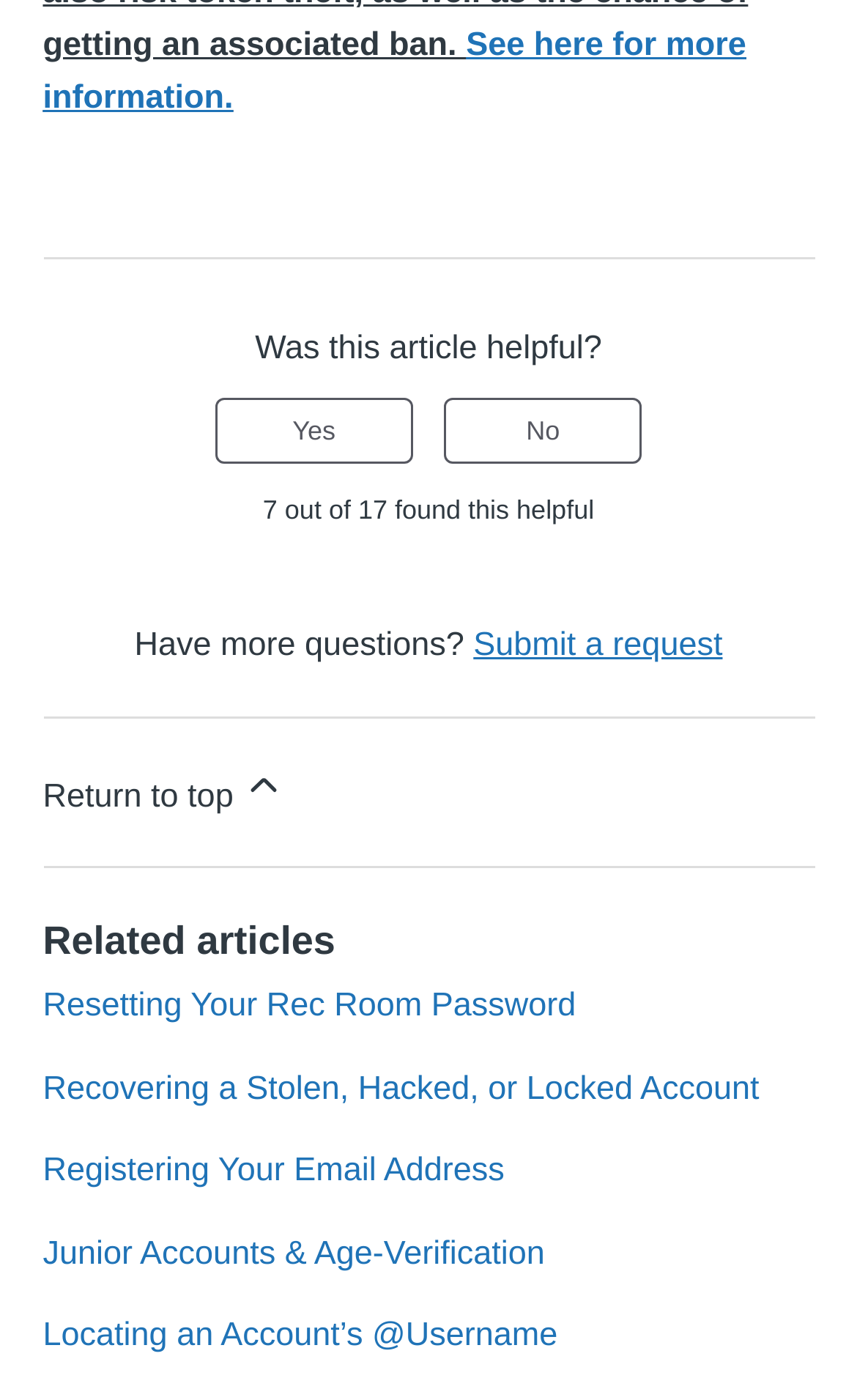What is the topic of the related article 'Resetting Your Rec Room Password'?
Answer the question with as much detail as you can, using the image as a reference.

The related article 'Resetting Your Rec Room Password' is likely about the process of resetting a password for a Rec Room account, as it is listed under the 'Related articles' section.